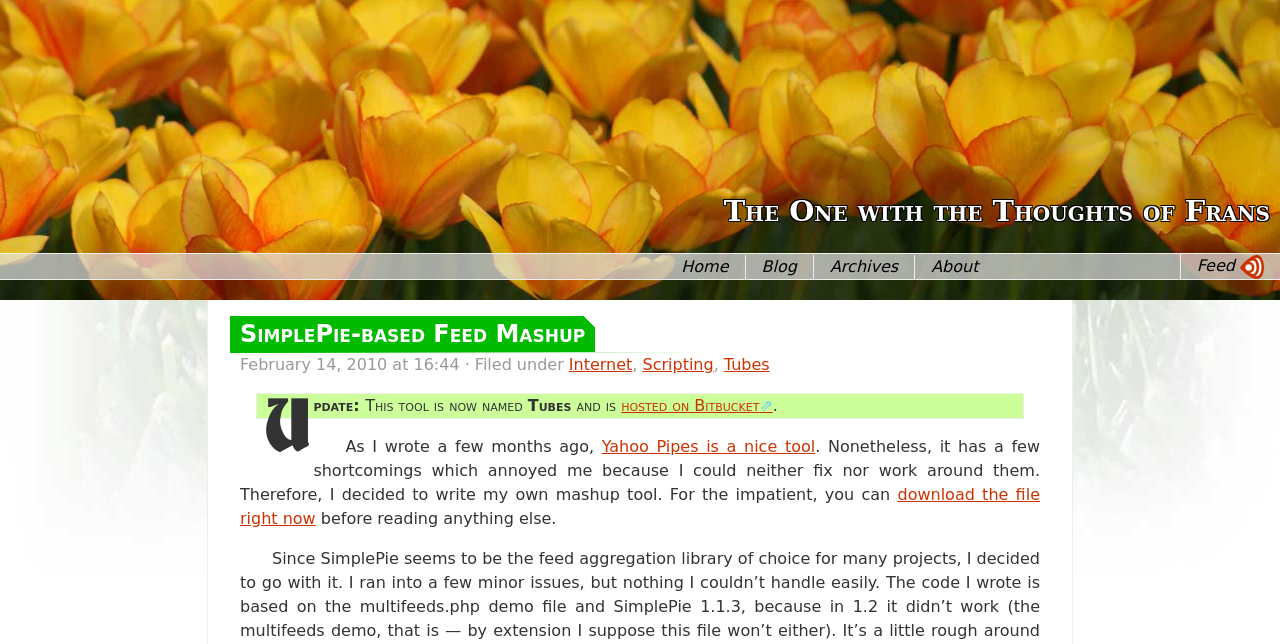Determine the bounding box coordinates for the element that should be clicked to follow this instruction: "read about the author". The coordinates should be given as four float numbers between 0 and 1, in the format [left, top, right, bottom].

[0.715, 0.374, 0.777, 0.453]